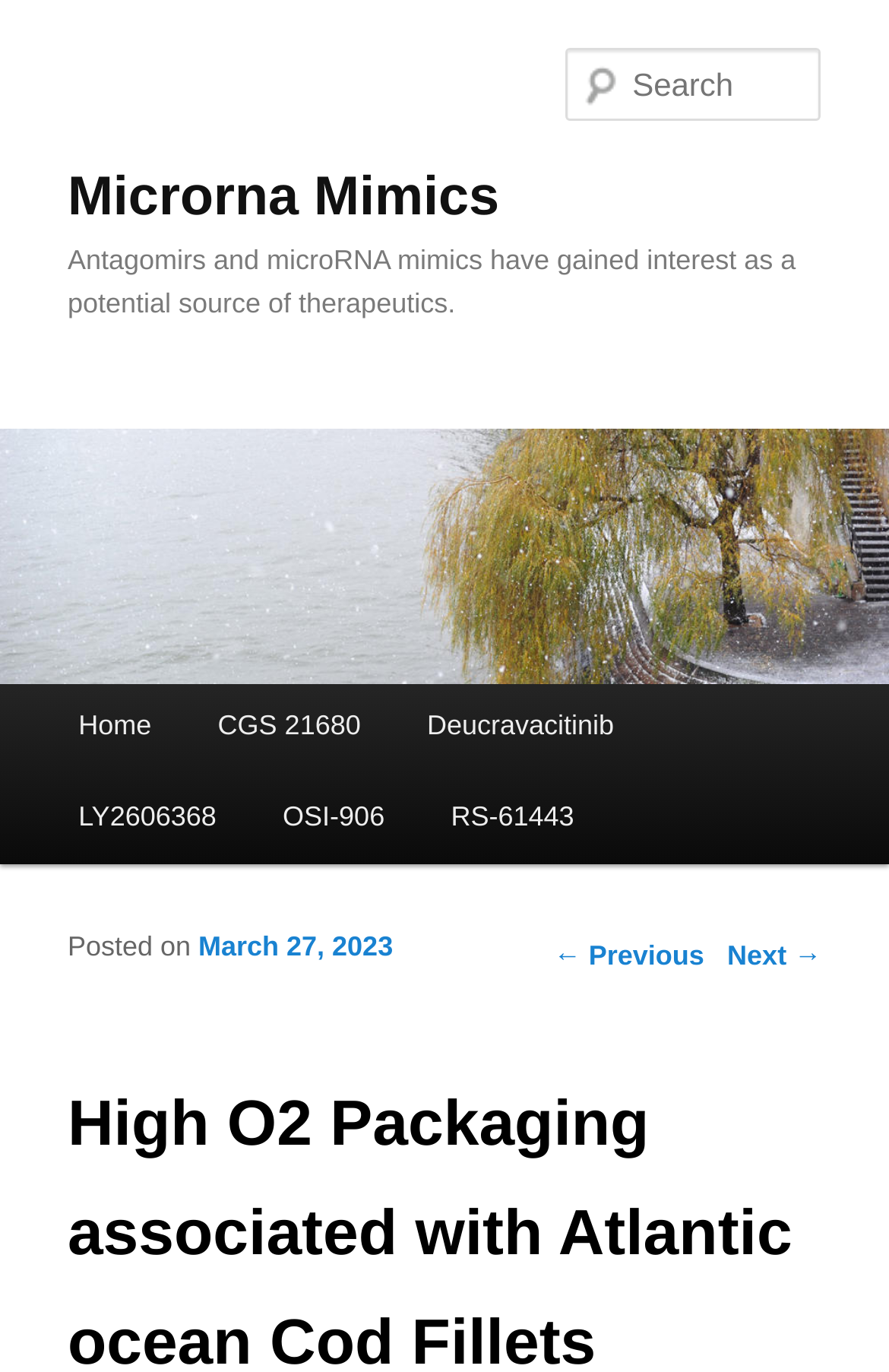Determine the bounding box for the UI element described here: "parent_node: Microrna Mimics".

[0.0, 0.467, 1.0, 0.492]